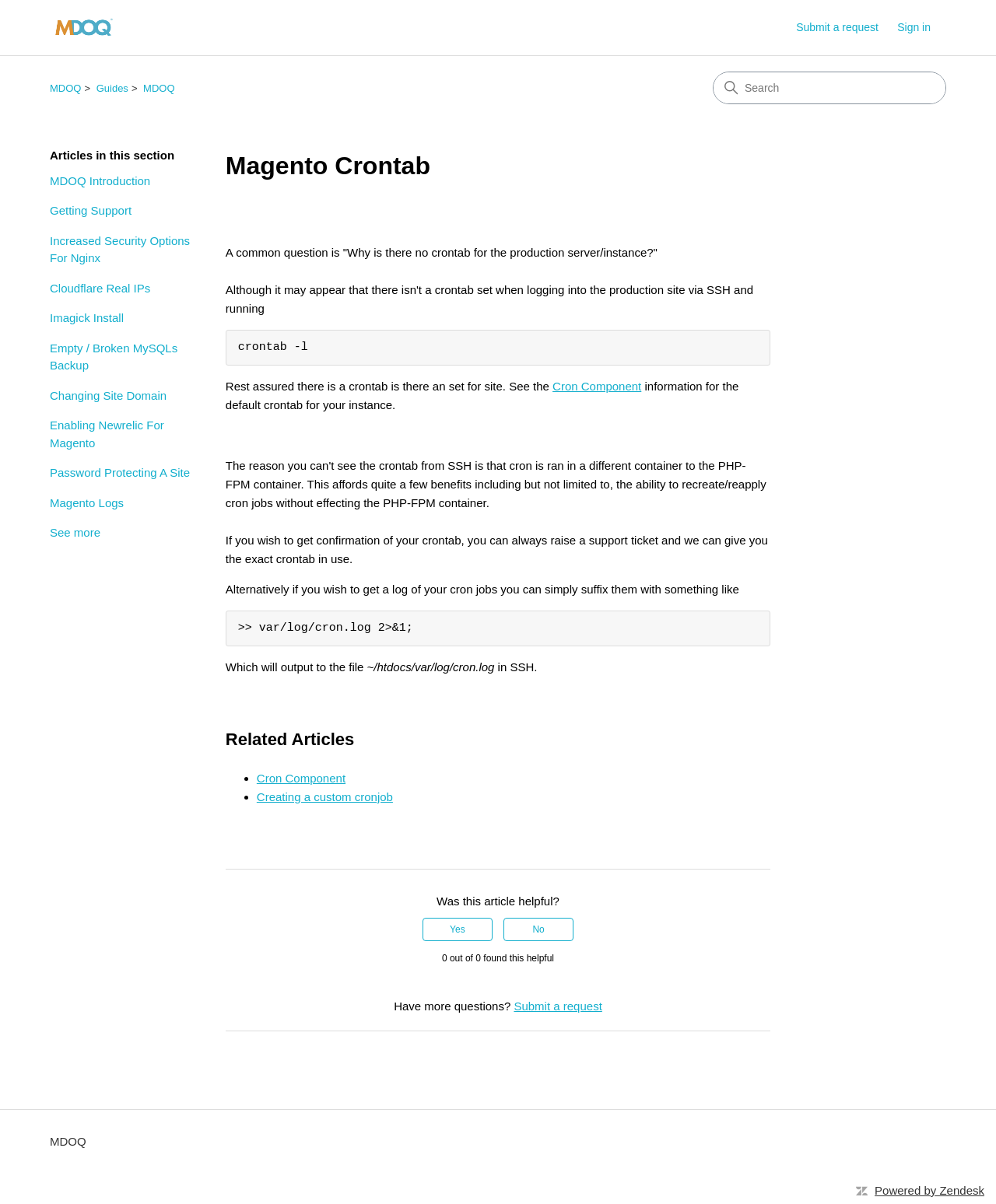Respond to the question with just a single word or phrase: 
What is the section below the article about?

Related Articles